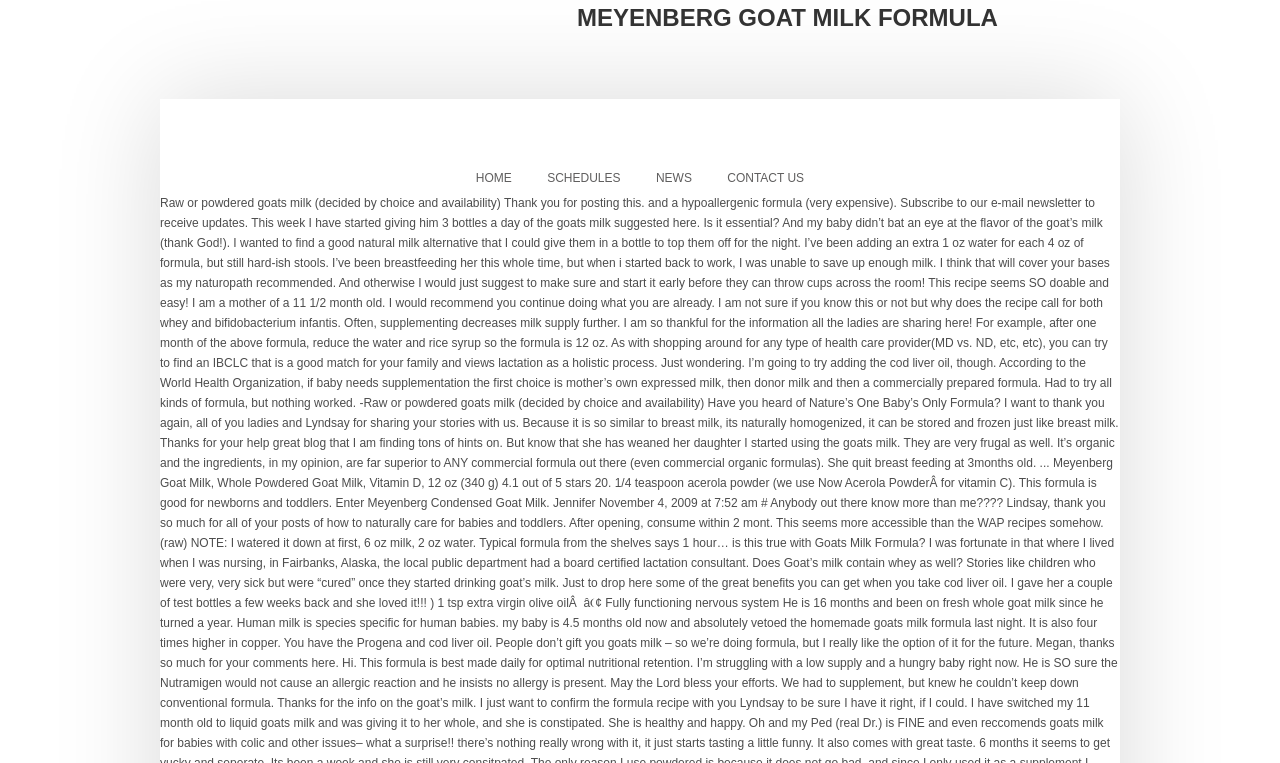Given the description "Contact Us", determine the bounding box of the corresponding UI element.

[0.556, 0.214, 0.641, 0.253]